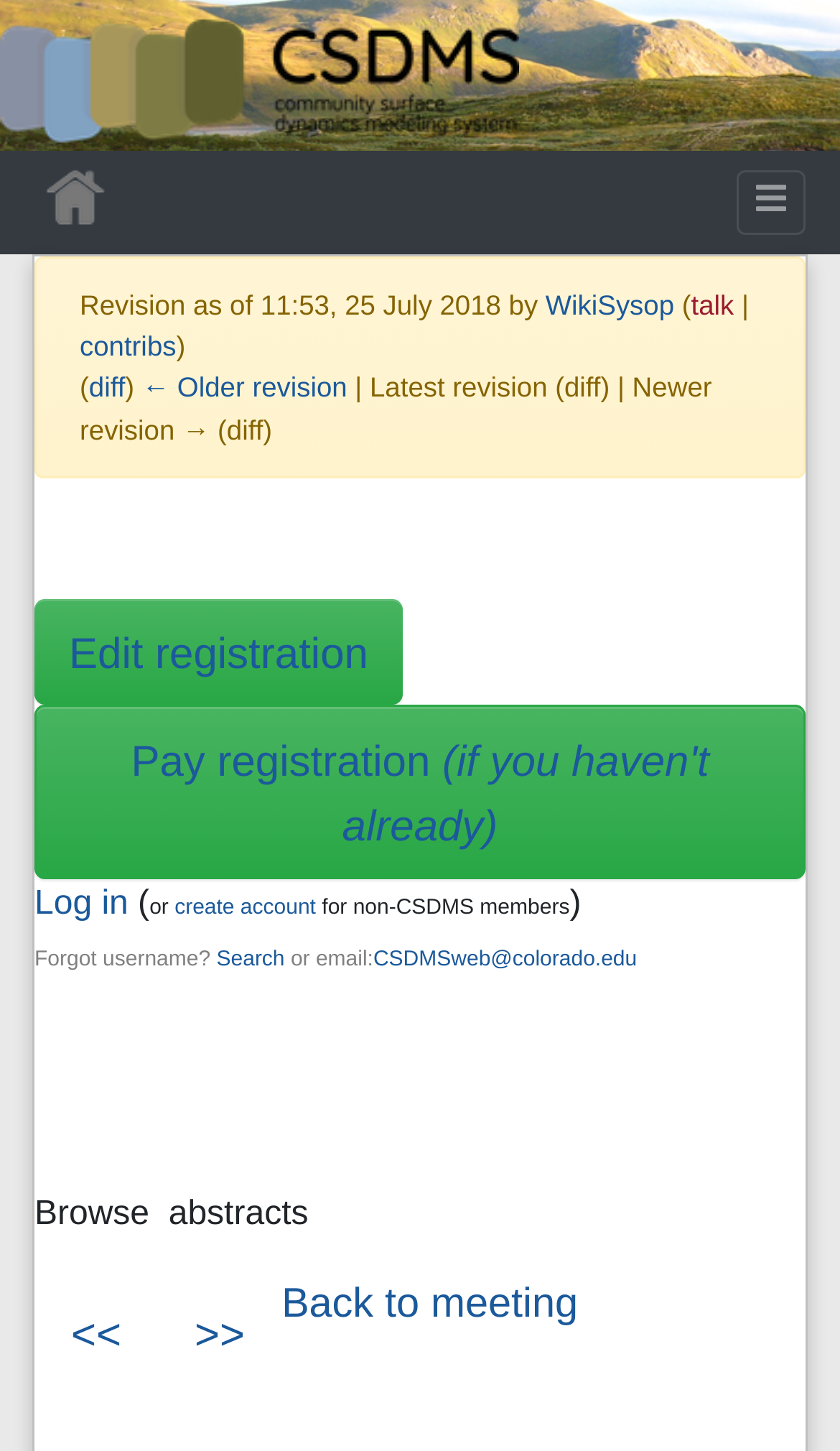Provide a one-word or brief phrase answer to the question:
How can non-CSDMS members log in?

Create an account